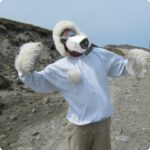What is the atmosphere in the image?
Based on the visual content, answer with a single word or a brief phrase.

Adventurous